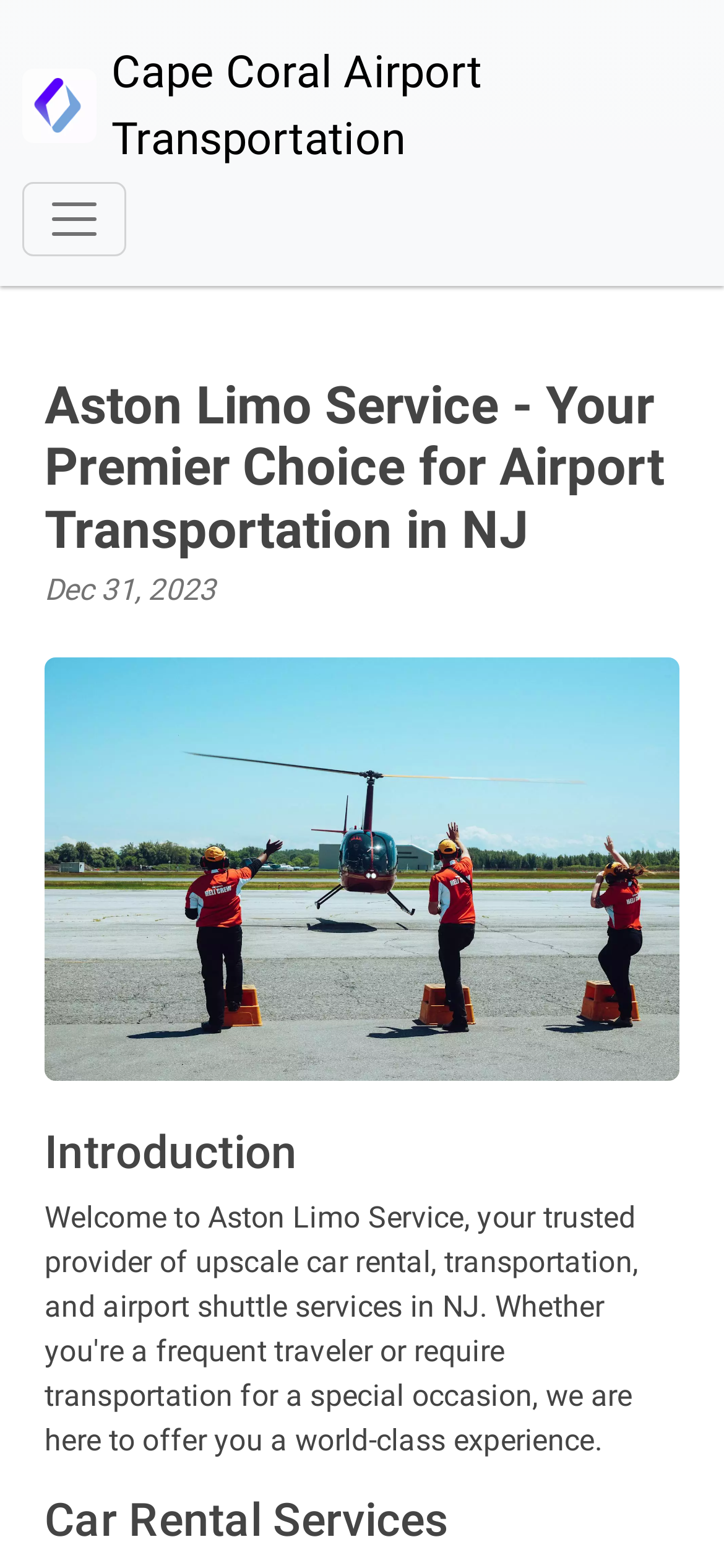Could you identify the text that serves as the heading for this webpage?

Aston Limo Service - Your Premier Choice for Airport Transportation in NJ